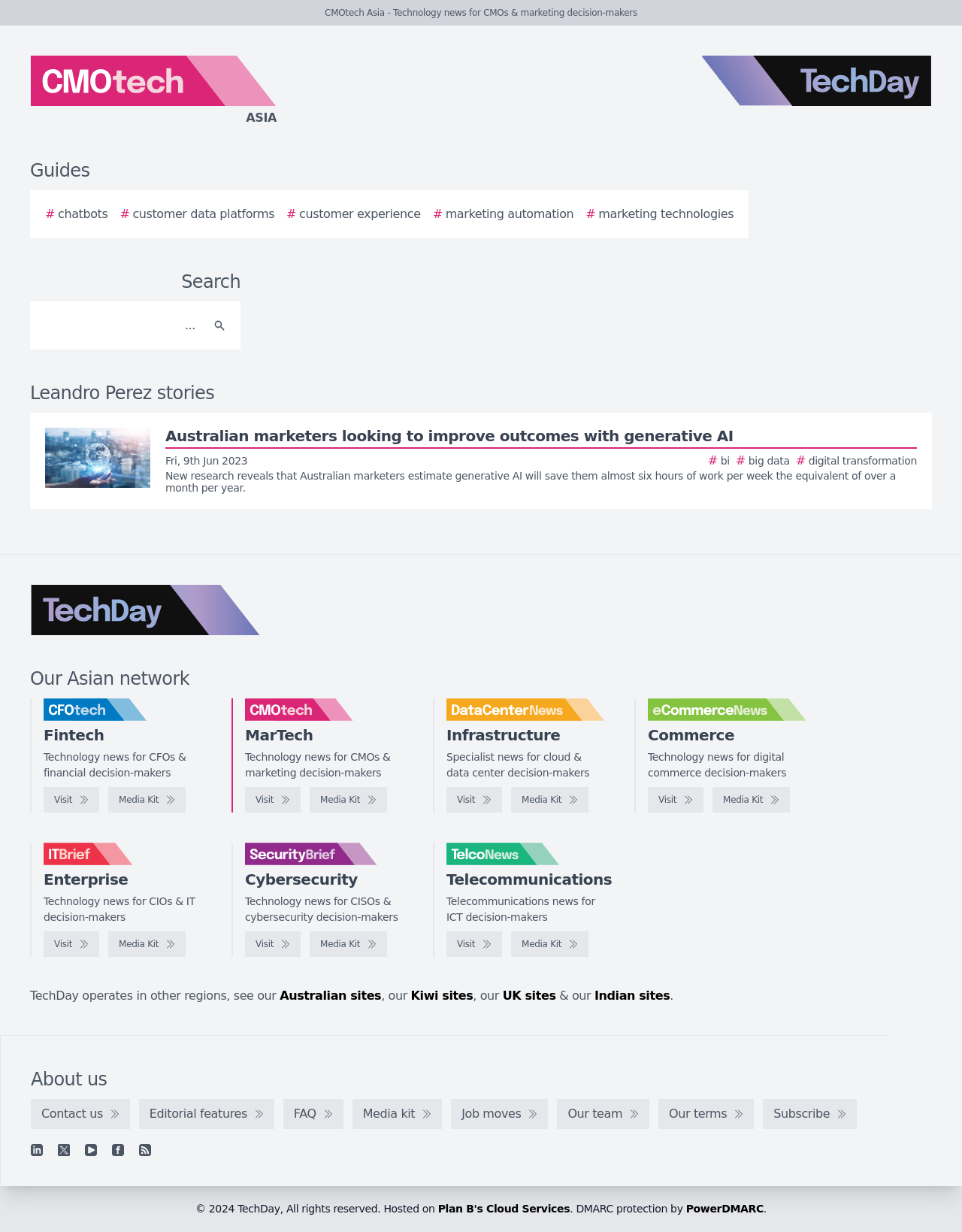How many story images are there on the webpage?
Respond with a short answer, either a single word or a phrase, based on the image.

1